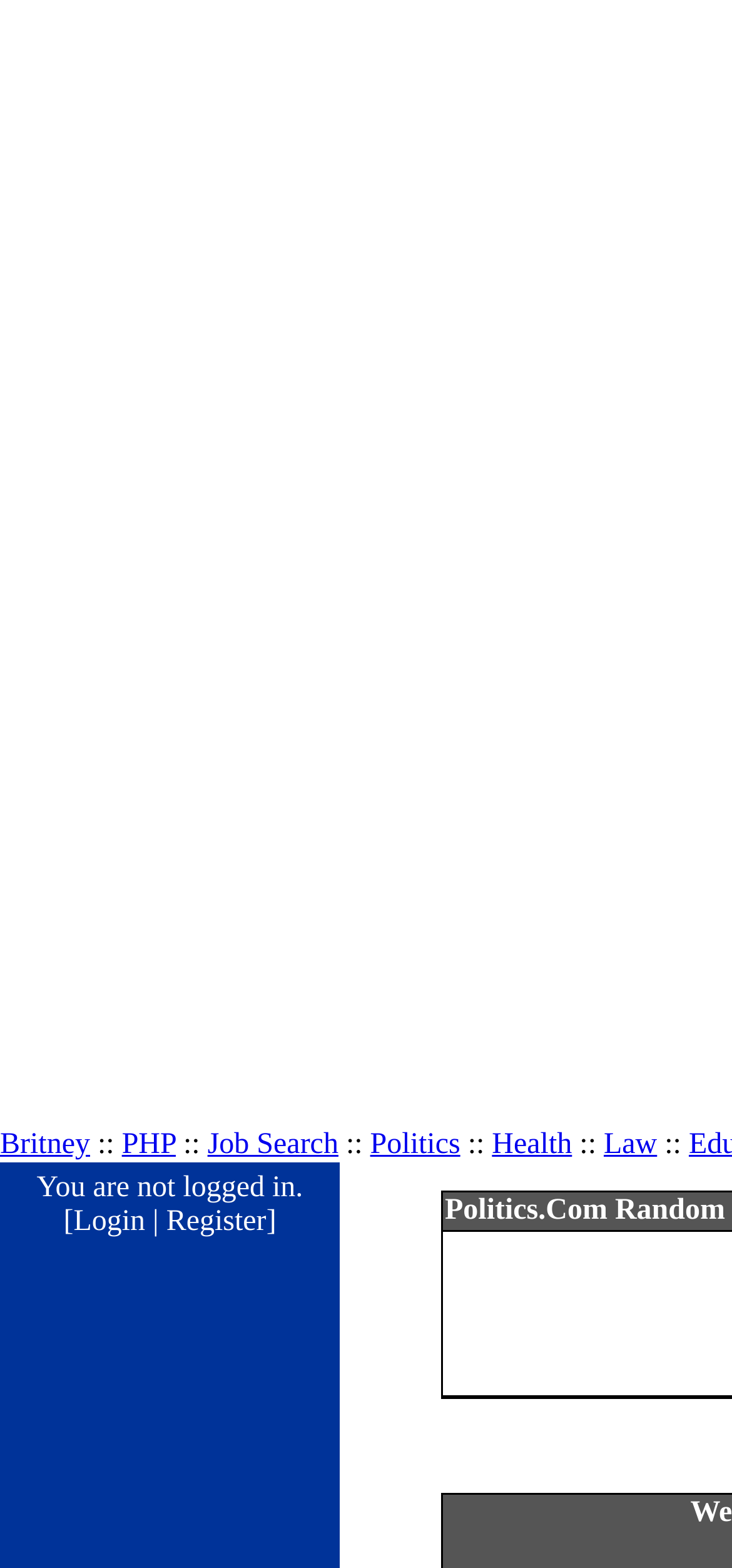Use a single word or phrase to answer the question:
What is the last category listed?

Law